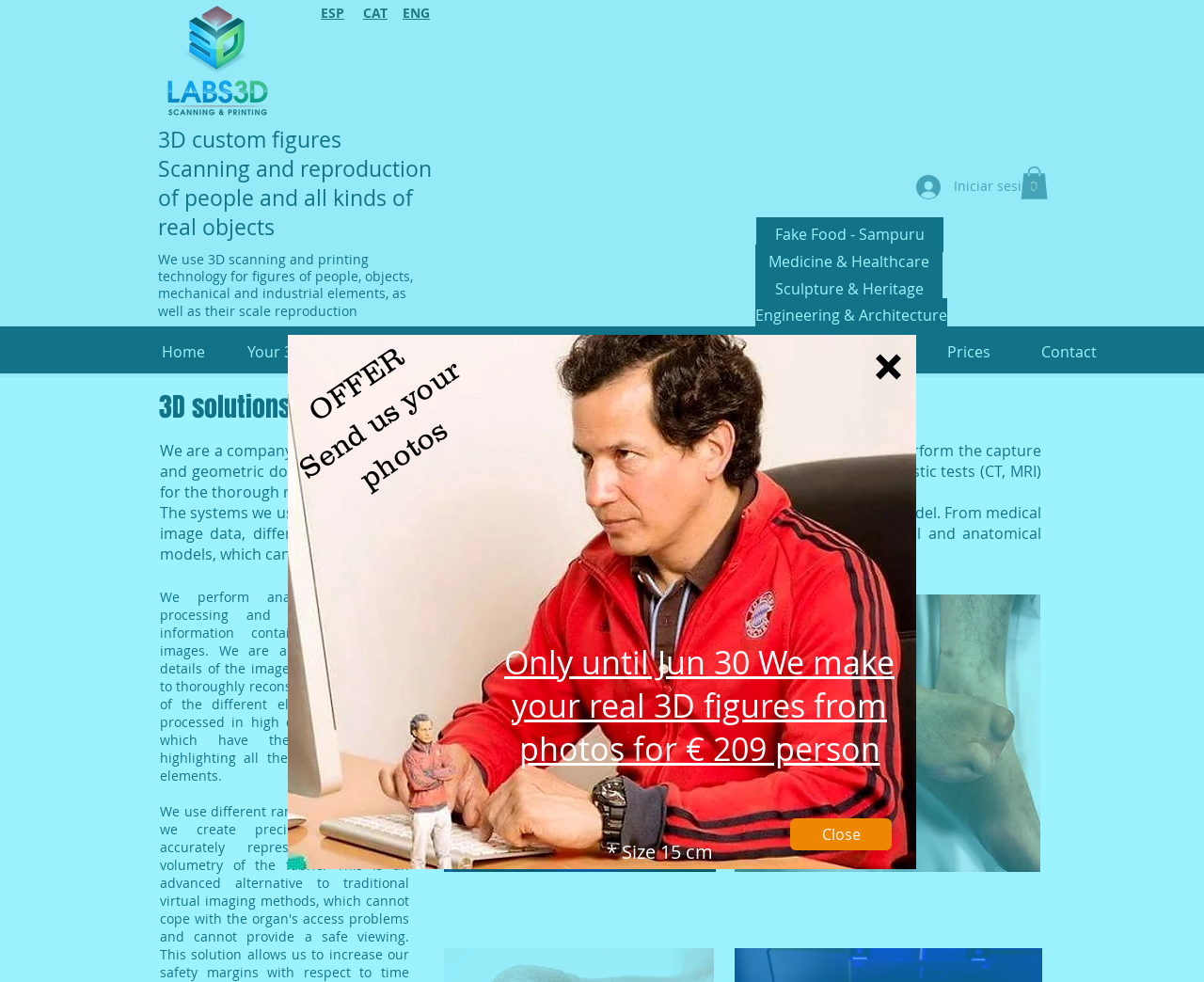What is the price of a 3D figure?
Use the information from the screenshot to give a comprehensive response to the question.

The webpage has an offer that says 'We make your real 3D figures from photos for € 209 person', which indicates that the price of a 3D figure is € 209 per person.